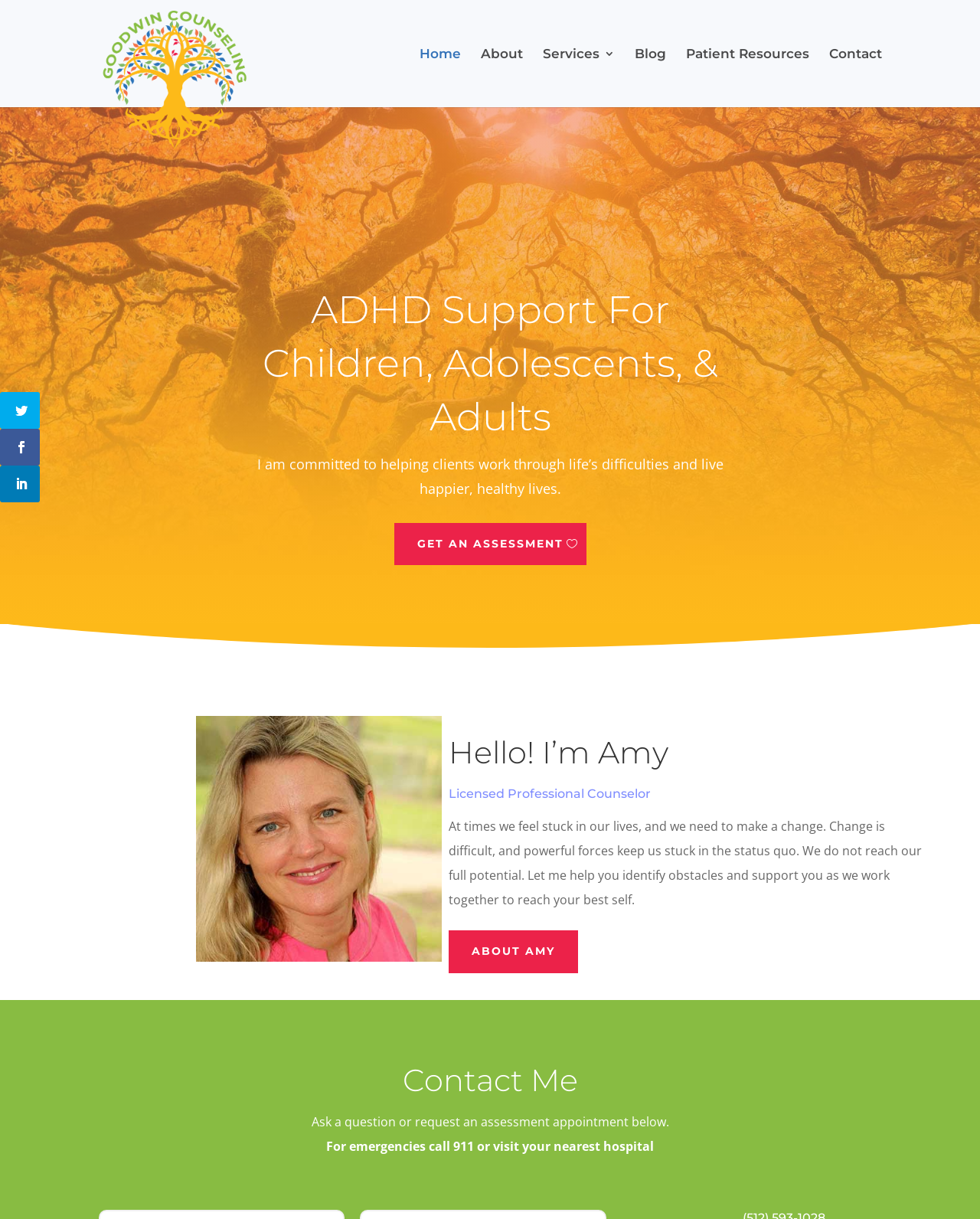Using the element description About, predict the bounding box coordinates for the UI element. Provide the coordinates in (top-left x, top-left y, bottom-right x, bottom-right y) format with values ranging from 0 to 1.

[0.491, 0.04, 0.534, 0.088]